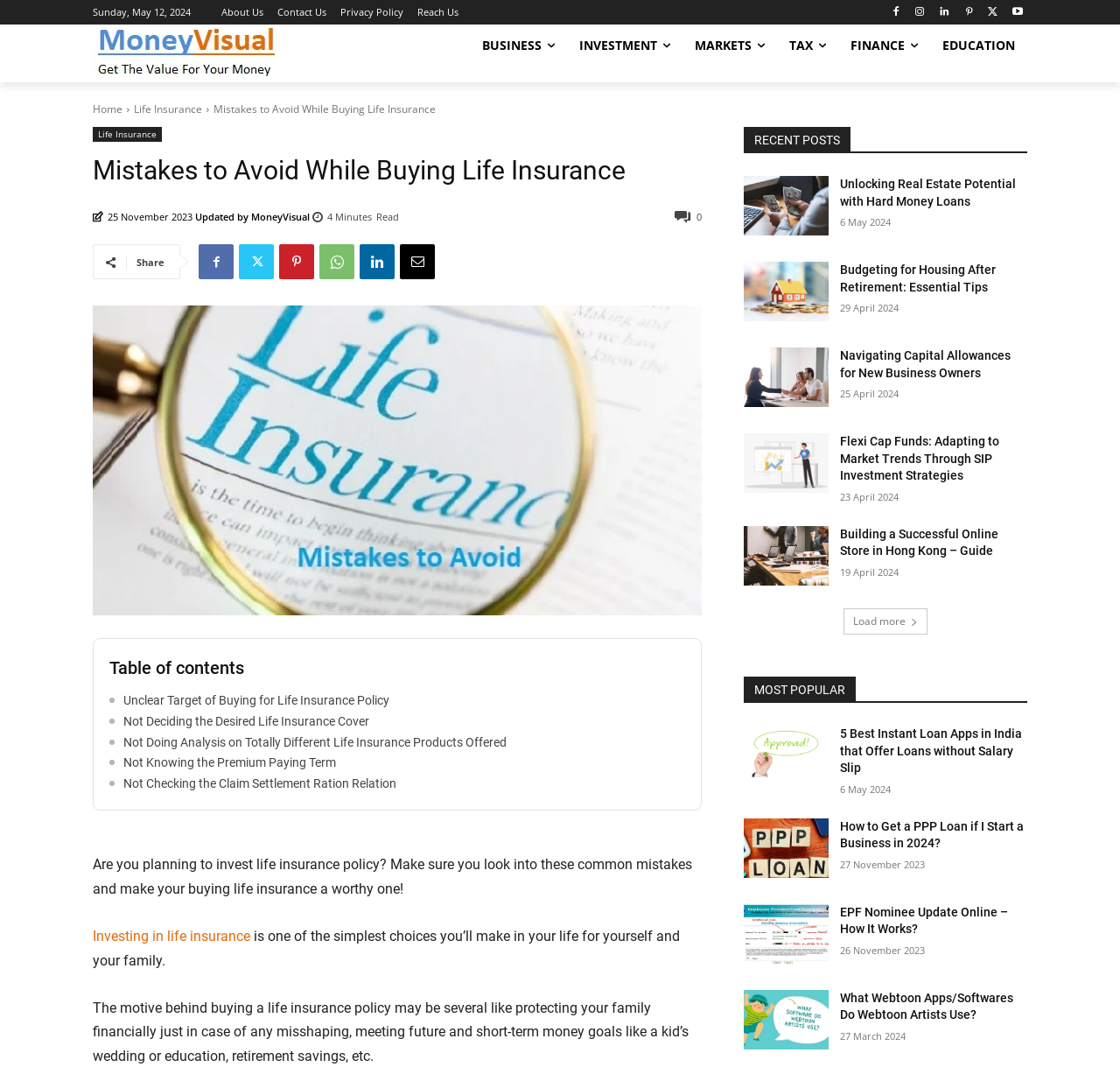How many links are there in the 'RECENT POSTS' section?
Based on the screenshot, provide your answer in one word or phrase.

5